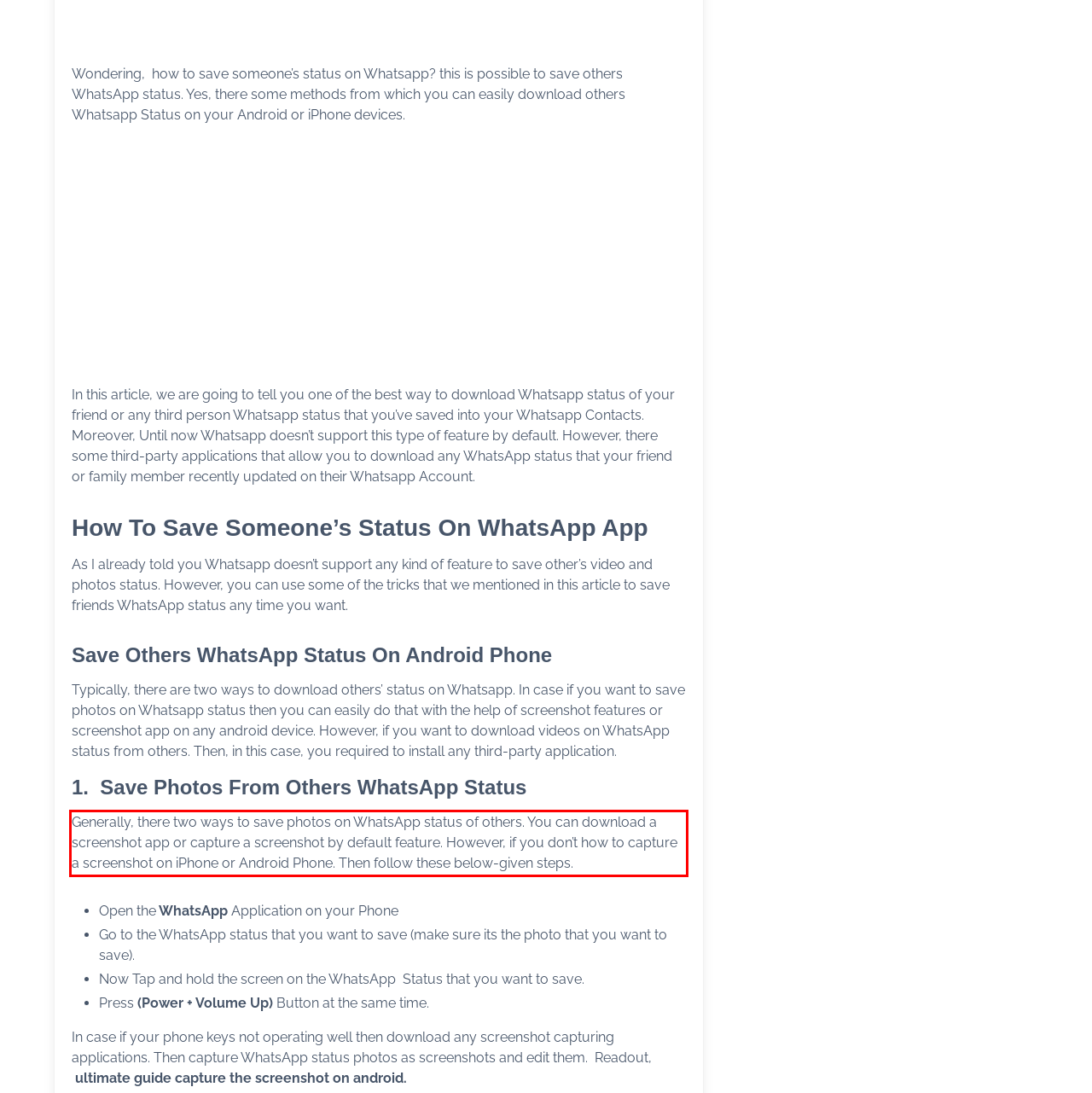Analyze the screenshot of the webpage that features a red bounding box and recognize the text content enclosed within this red bounding box.

Generally, there two ways to save photos on WhatsApp status of others. You can download a screenshot app or capture a screenshot by default feature. However, if you don’t how to capture a screenshot on iPhone or Android Phone. Then follow these below-given steps.